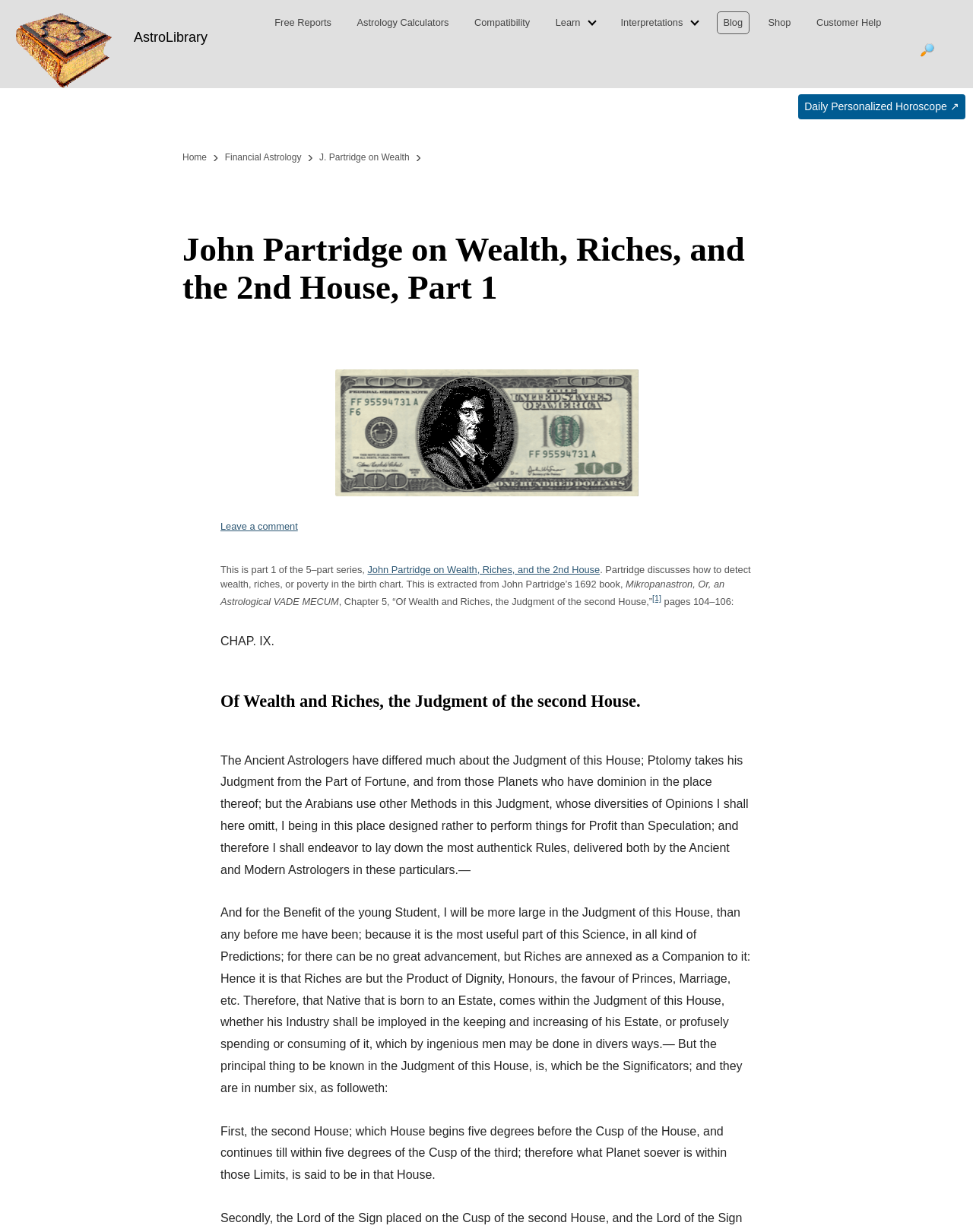Describe all the visual and textual components of the webpage comprehensively.

This webpage is about John Partridge's discussion on wealth, riches, and the 2nd house in astrology. At the top left corner, there is an image of the Astrolibrary logo, next to a link to AstroLibrary. On the top right corner, there is a search icon and a link to "Free Reports", "Astrology Calculators", "Compatibility", and other navigation links.

Below the navigation links, there is a section with a heading "John Partridge on Wealth, Riches, and the 2nd House, Part 1". This section contains an image of John Partridge on Money, Wealth, Riches, and a brief description of the 5-part series. The description explains that Partridge discusses how to detect wealth, riches, or poverty in the birth chart, extracted from his 1692 book, Mikropanastron, Or, an Astrological VADE MECUM.

The main content of the webpage is a long article that discusses the judgment of the second house in astrology. The article is divided into sections, with headings and subheadings. The text is dense and contains quotes from Partridge's book, with references to specific chapters and pages.

At the bottom of the page, there is a link to leave a comment on the article. The overall layout of the webpage is organized, with clear headings and concise text, making it easy to navigate and read.